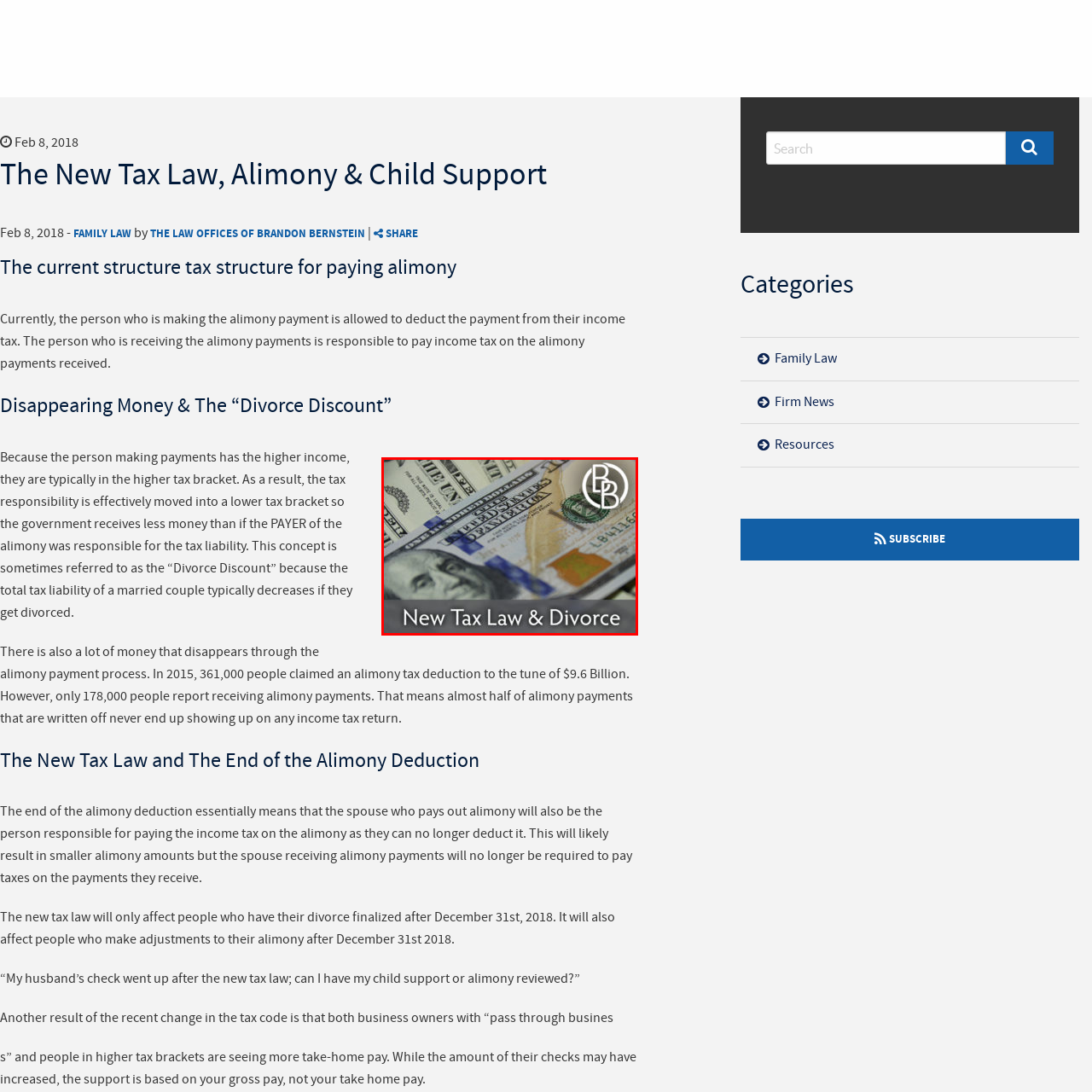Offer a complete and descriptive caption for the image marked by the red box.

The image features a close-up view of various U.S. banknotes, prominently displaying Benjamin Franklin’s portrait on a $100 bill. Superimposed over the bills is a gray bar with the text "New Tax Law & Divorce" highlighted in elegant white font. In the top right corner, a logo or emblem, likely associated with a law office or legal service, can be seen, reflecting the context of legal discussions surrounding recent changes to tax legislation, particularly as they pertain to alimony and divorce settlements. The visual focuses on the financial implications of the new tax laws on families undergoing divorce, emphasizing the interplay between financial management and legal consultation.